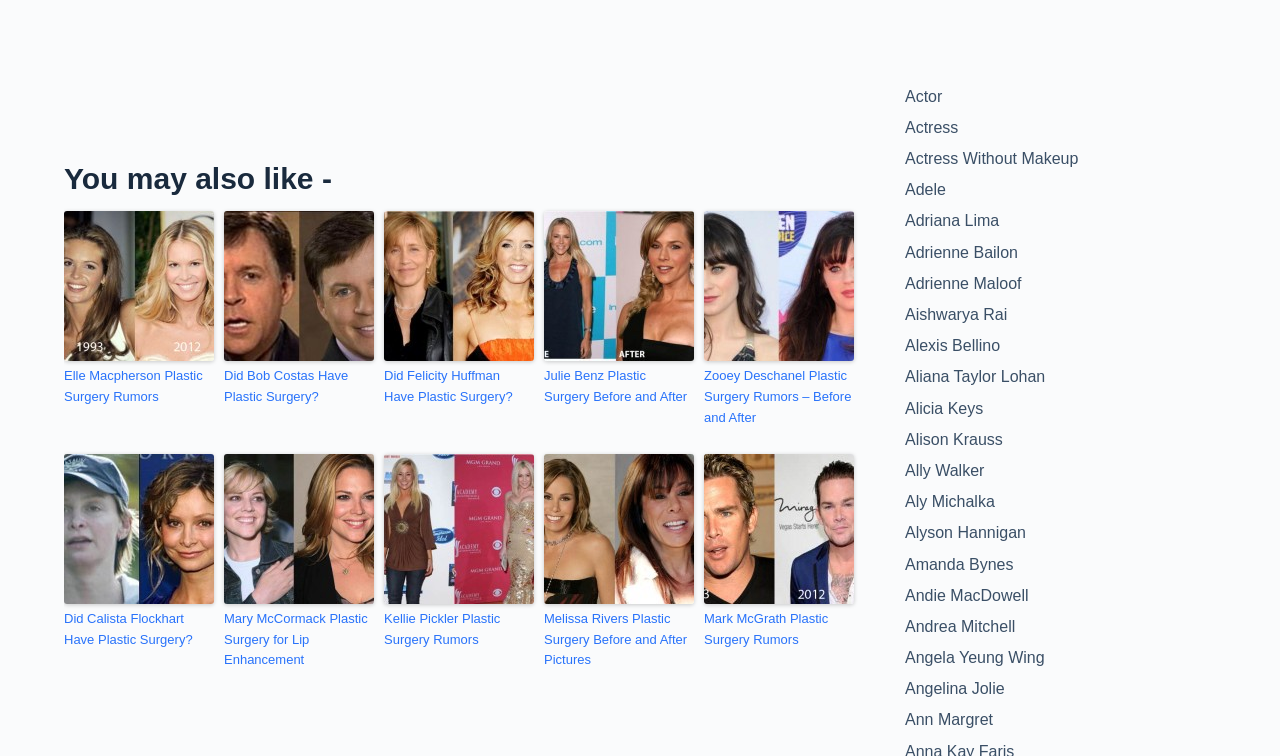Using the provided element description: "Ann Margret", identify the bounding box coordinates. The coordinates should be four floats between 0 and 1 in the order [left, top, right, bottom].

[0.707, 0.941, 0.776, 0.964]